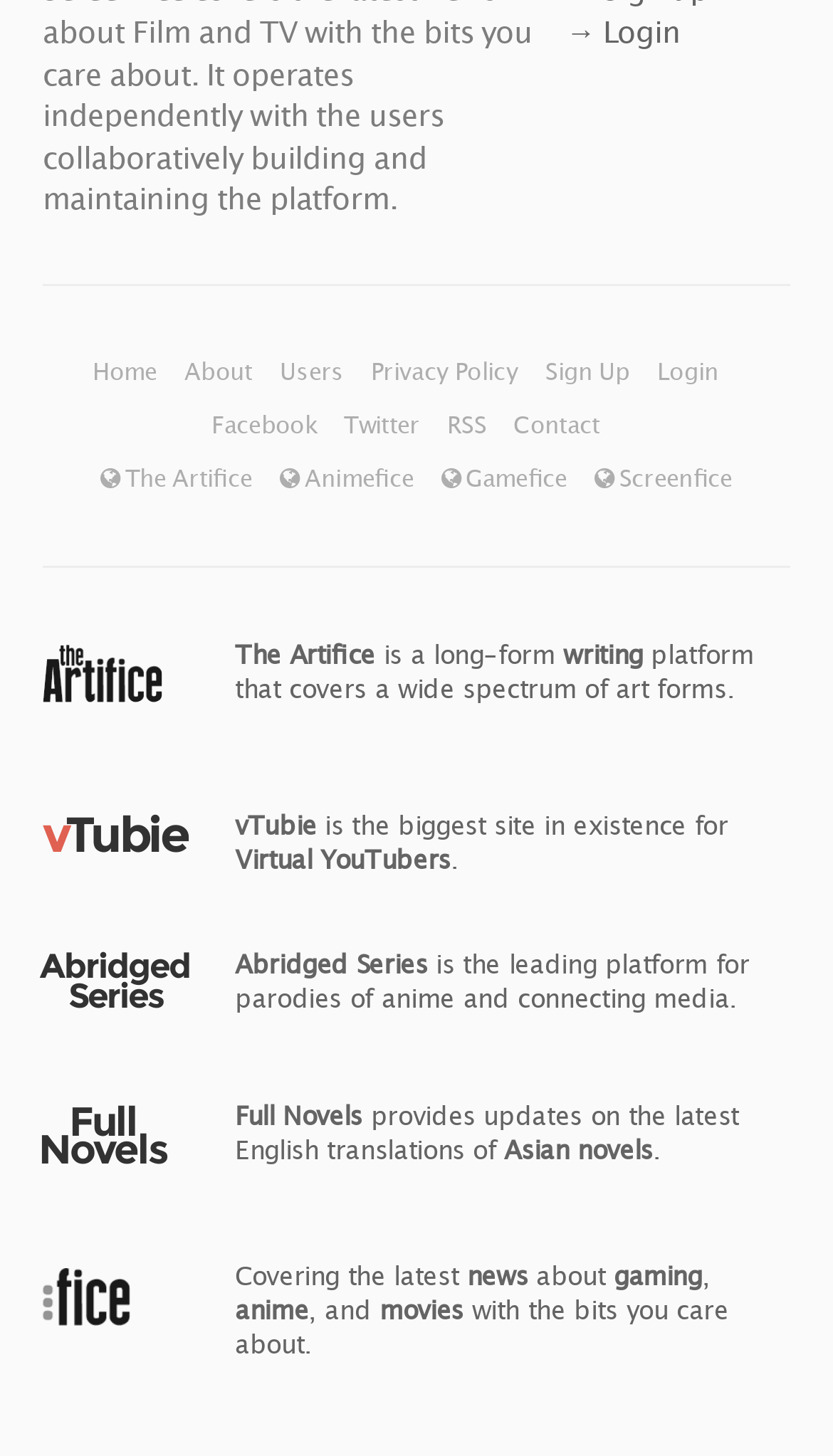Find the bounding box coordinates for the area that should be clicked to accomplish the instruction: "Follow The Artifice".

[0.051, 0.458, 0.196, 0.489]